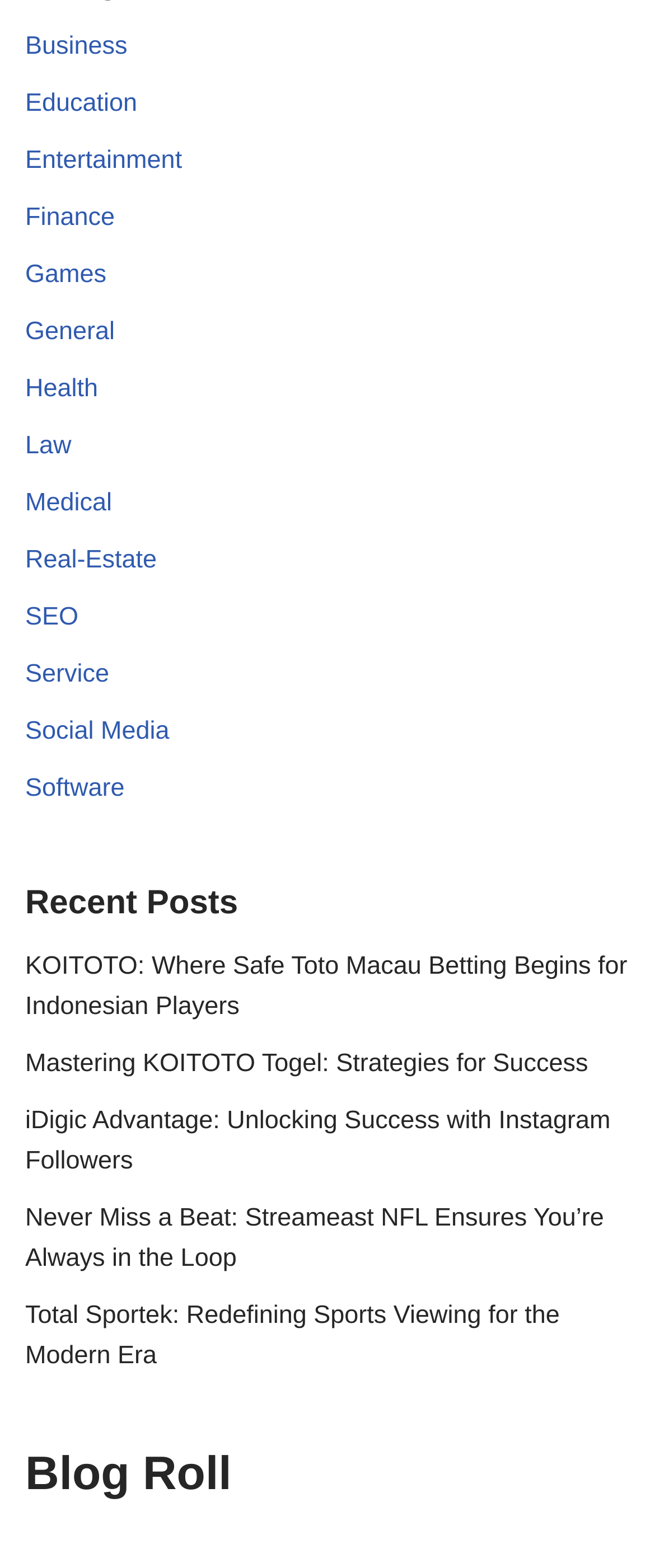What is the first category listed?
Based on the screenshot, provide a one-word or short-phrase response.

Business